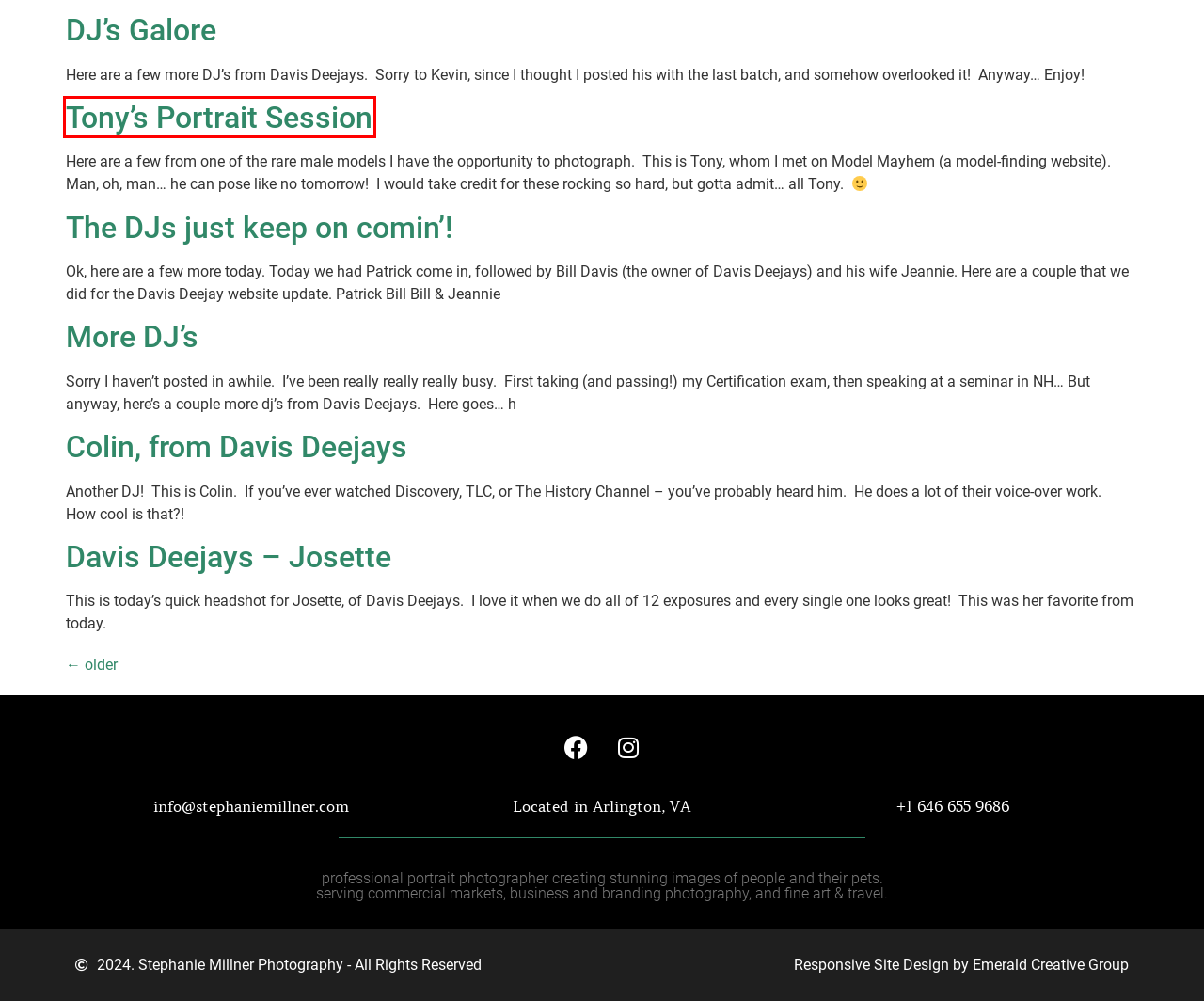Examine the screenshot of the webpage, which includes a red bounding box around an element. Choose the best matching webpage description for the page that will be displayed after clicking the element inside the red bounding box. Here are the candidates:
A. Colin, from Davis Deejays – Stephanie Millner Photography
B. DJ’s Galore – Stephanie Millner Photography
C. The DJs just keep on comin’! – Stephanie Millner Photography
D. Tony’s Portrait Session – Stephanie Millner Photography
E. Emerald Creative Group – Branding and Digital Solutions for Small Businesses
F. More DJ’s – Stephanie Millner Photography
G. Shop – Stephanie Millner Photography
H. Davis Deejays – Josette – Stephanie Millner Photography

D